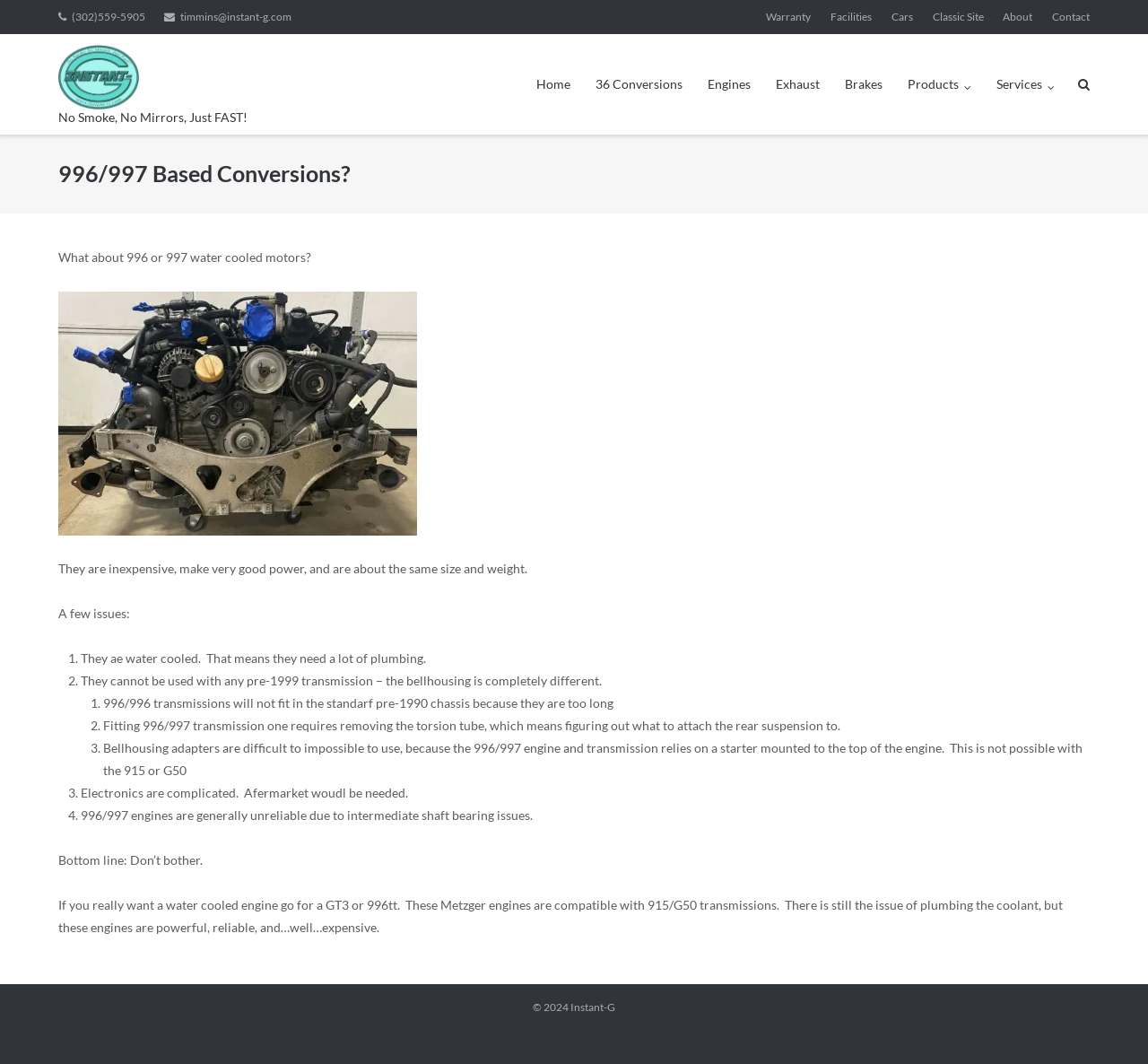Extract the bounding box coordinates of the UI element described by: "36 Conversions". The coordinates should include four float numbers ranging from 0 to 1, e.g., [left, top, right, bottom].

[0.519, 0.032, 0.595, 0.127]